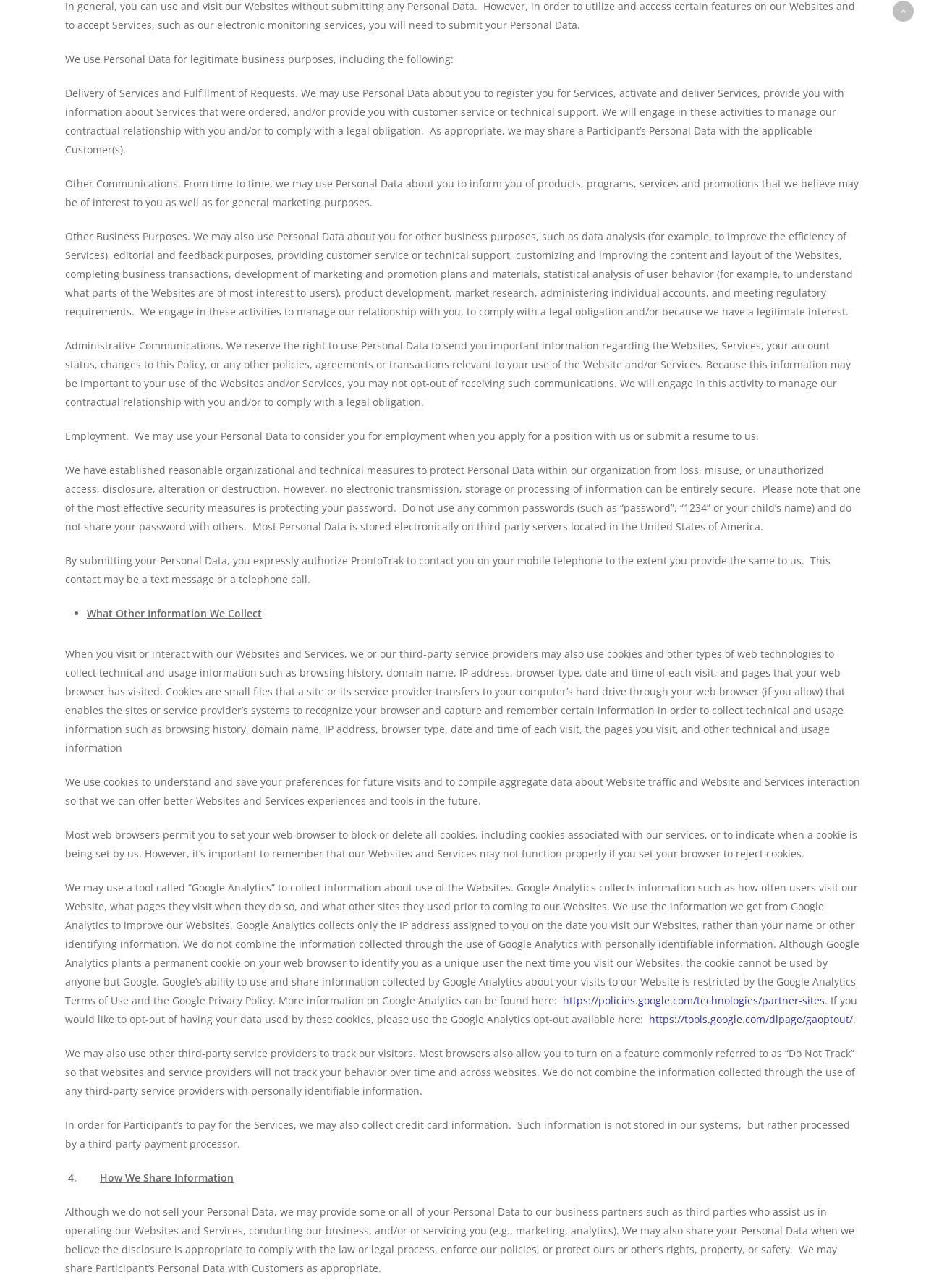Look at the image and give a detailed response to the following question: What is the purpose of collecting personal data?

According to the webpage, personal data is collected for legitimate business purposes, including delivery of services and fulfillment of requests, other communications, other business purposes, administrative communications, employment, and protecting personal data.